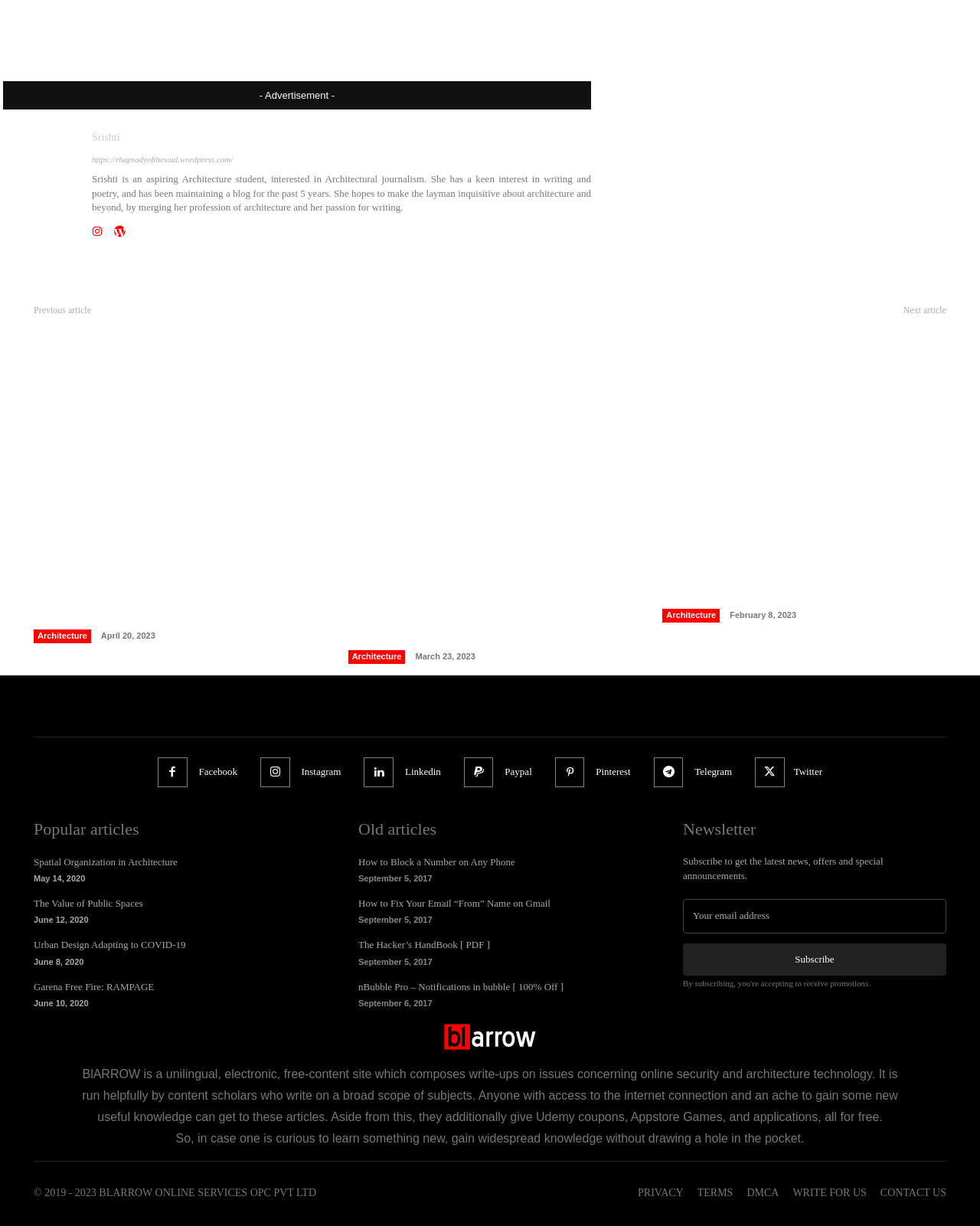What is the name of the blog?
Identify the answer in the screenshot and reply with a single word or phrase.

Rhapsody of the Soul